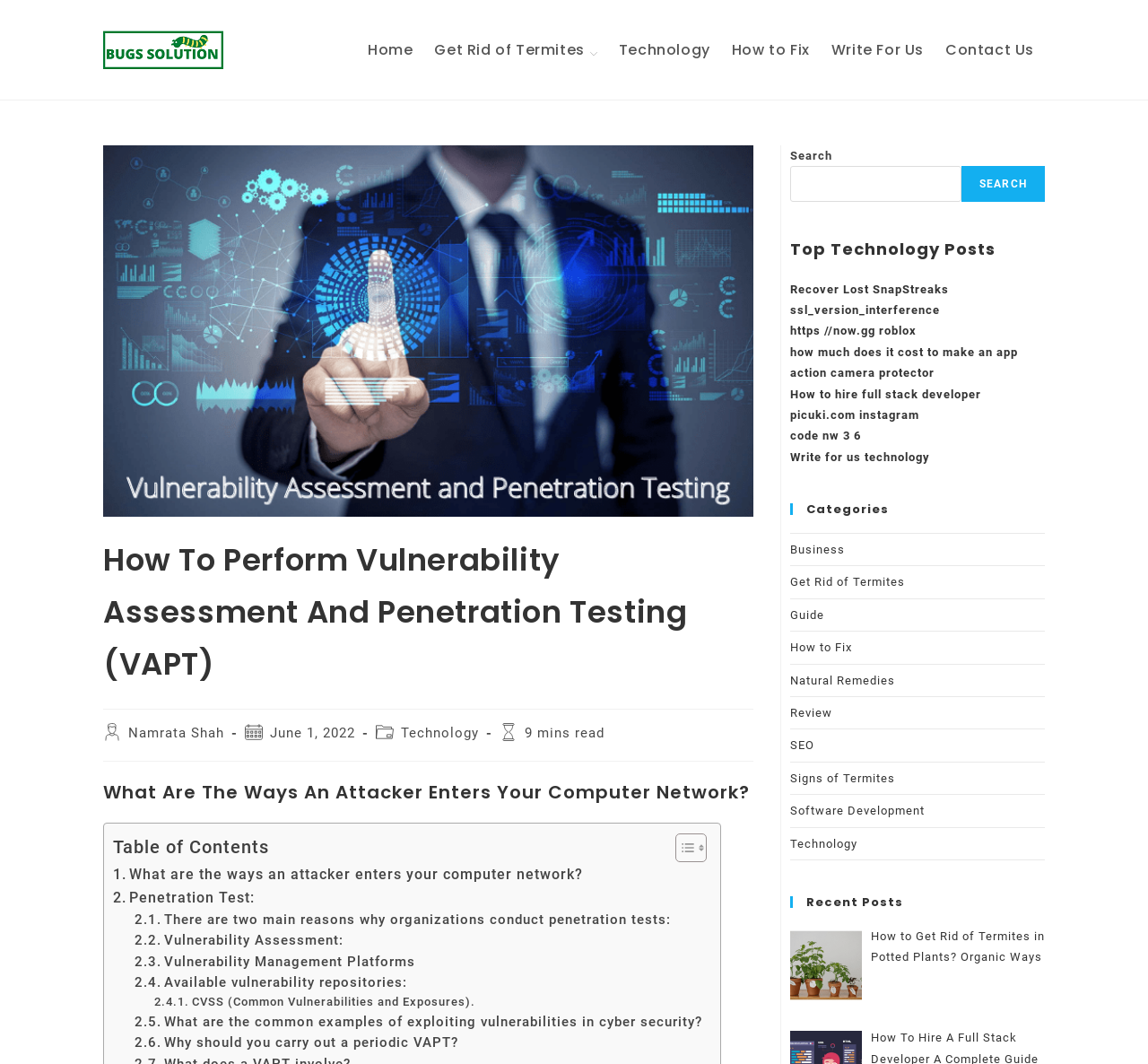Refer to the image and provide an in-depth answer to the question:
What is the purpose of the 'Toggle Table of Content' button?

The 'Toggle Table of Content' button is located next to the 'Table of Contents' heading, and it is an image button with two states. When clicked, it toggles the visibility of the table of content, allowing users to show or hide it.